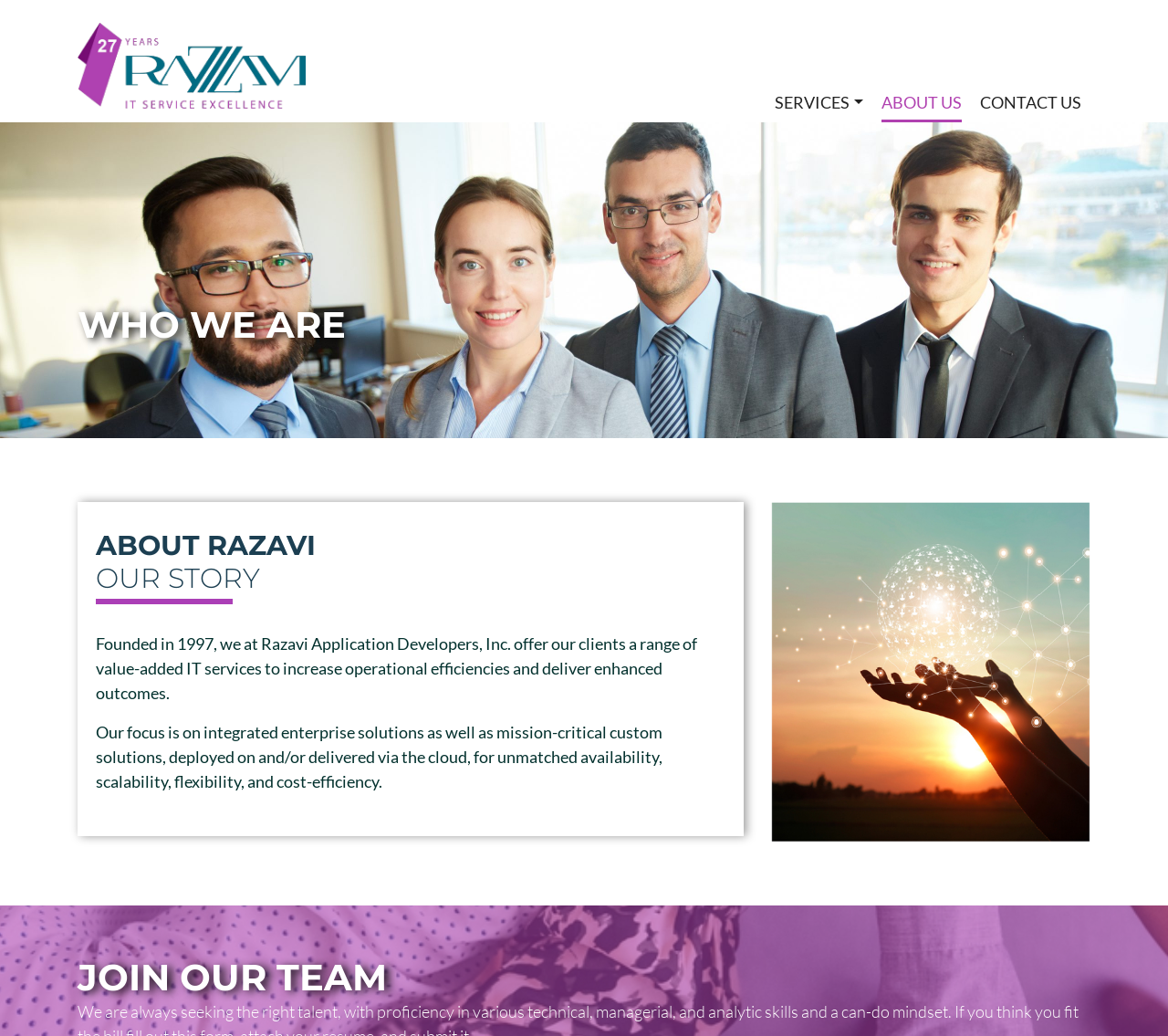Create a detailed summary of all the visual and textual information on the webpage.

The webpage is about Razavi, an application development company. At the top left, there is a logo of Razavi, which is an image with a link to the company's main page. Below the logo, there are three navigation links: "SERVICES", "ABOUT US", and "CONTACT US", aligned horizontally.

The main content of the page is divided into three sections. The first section, located at the top center, has a heading "WHO WE ARE" and introduces the company. The second section, located below the navigation links, has a heading "ABOUT RAZAVI OUR STORY" and provides a brief overview of the company's history and services. There are two paragraphs of text in this section, describing the company's focus on integrated enterprise solutions and custom solutions.

To the right of the second section, there is a large image that takes up most of the right side of the page. The image does not have a description.

At the bottom left, there is a heading "JOIN OUR TEAM", which suggests that the company may be hiring or providing information about career opportunities.

Overall, the webpage provides a brief introduction to Razavi and its services, with a focus on its history and mission.